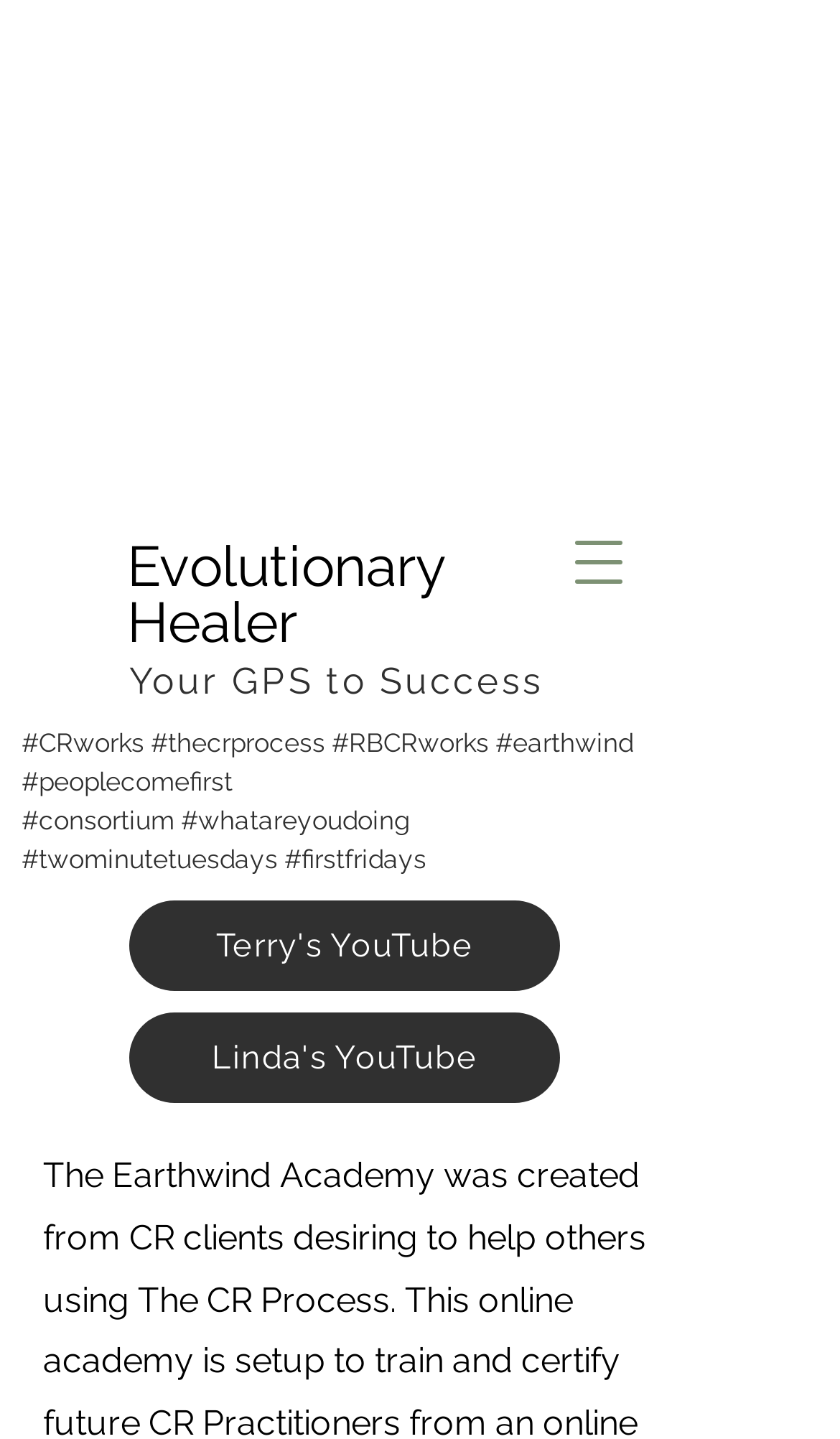What is the name of the certification program?
Answer the question with a single word or phrase derived from the image.

Earthwind Academy